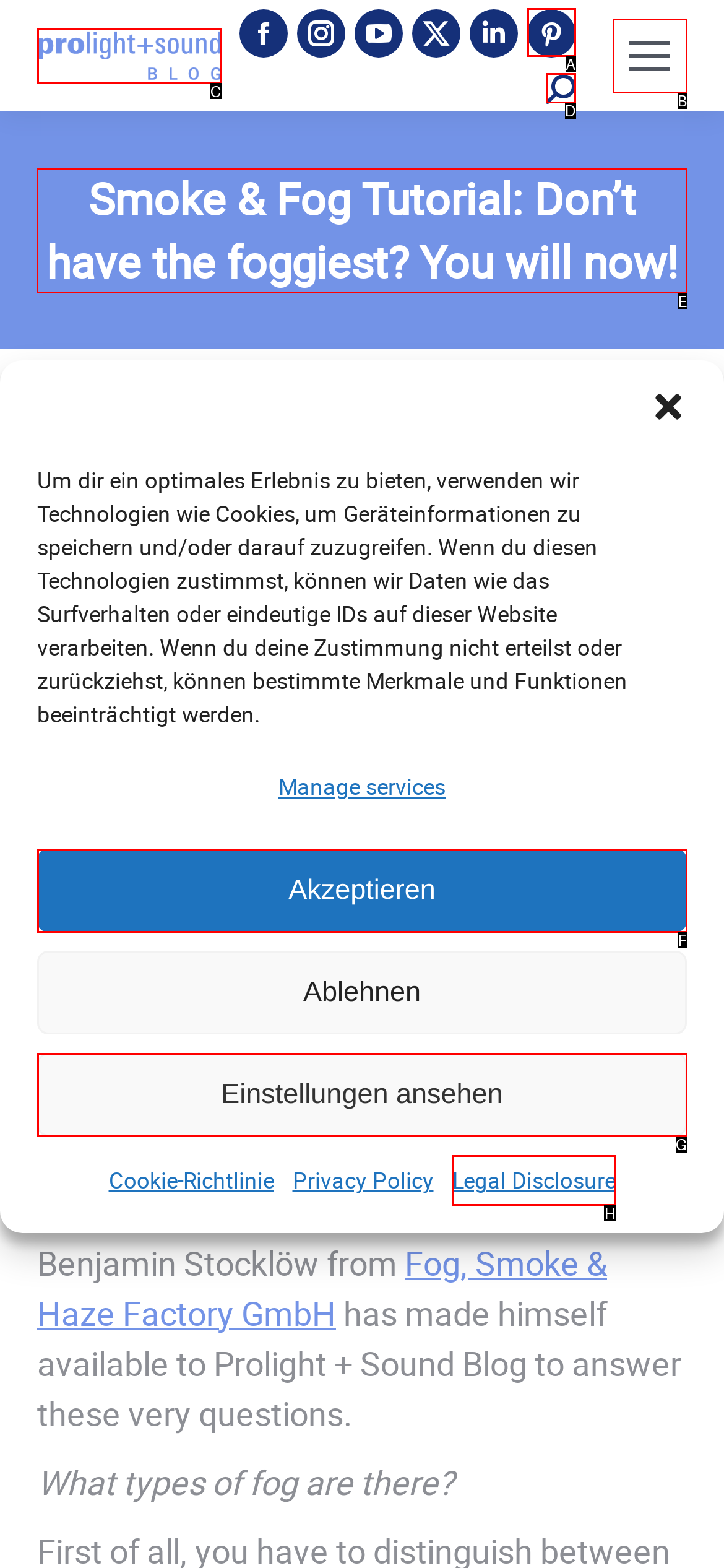What letter corresponds to the UI element to complete this task: Go to previous product
Answer directly with the letter.

None